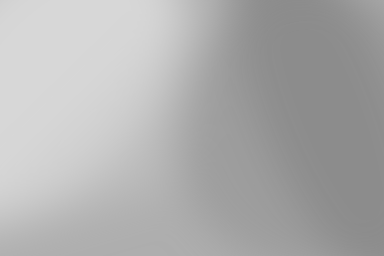Give an in-depth description of what is happening in the image.

The image is associated with the article titled "Alienware 15 R4 Review – With Intel i9-8950HK & GTX 1070". This review highlights the specifications and performance of the Alienware 15 R4 laptop, focusing on its powerful Intel i9 processor and GTX 1070 graphics card, which cater to gamers and high-performance users. The article aims to provide an in-depth analysis of the laptop's capabilities, build quality, and overall value, appealing to tech enthusiasts looking for a reliable gaming machine. The review, authored by James Smythe, was published on July 31, 2018.